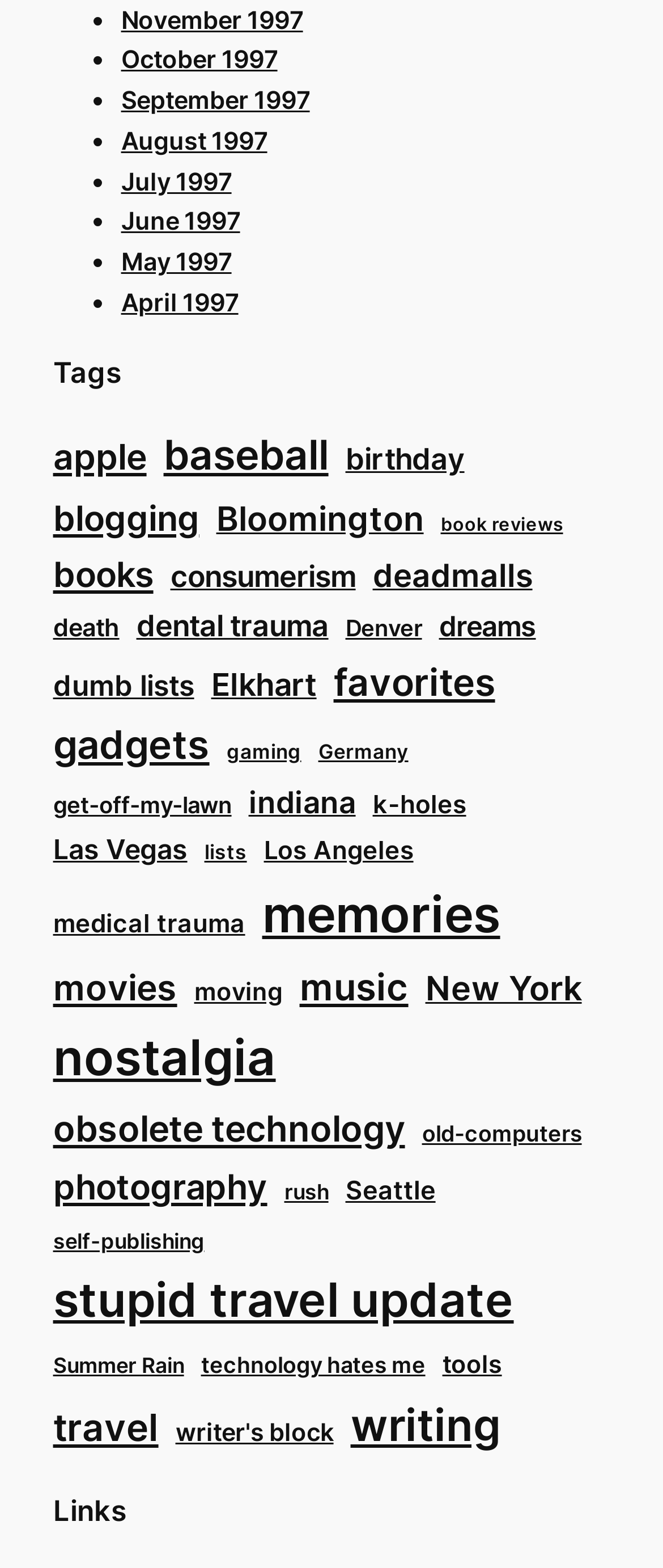Find the bounding box coordinates for the element that must be clicked to complete the instruction: "View the 'Tags' section". The coordinates should be four float numbers between 0 and 1, indicated as [left, top, right, bottom].

[0.08, 0.227, 0.92, 0.249]